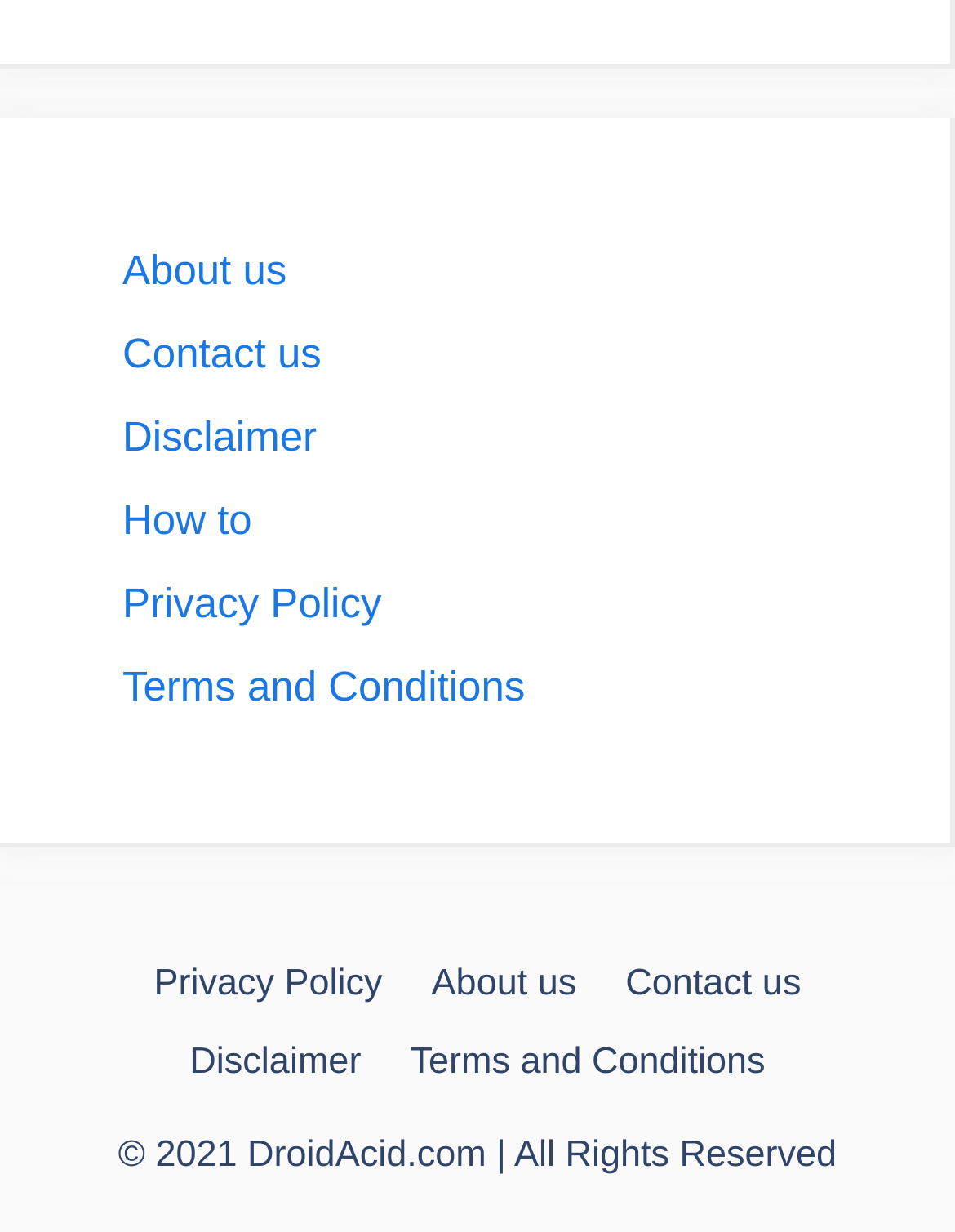Using floating point numbers between 0 and 1, provide the bounding box coordinates in the format (top-left x, top-left y, bottom-right x, bottom-right y). Locate the UI element described here: Terms and Conditions

[0.429, 0.845, 0.801, 0.879]